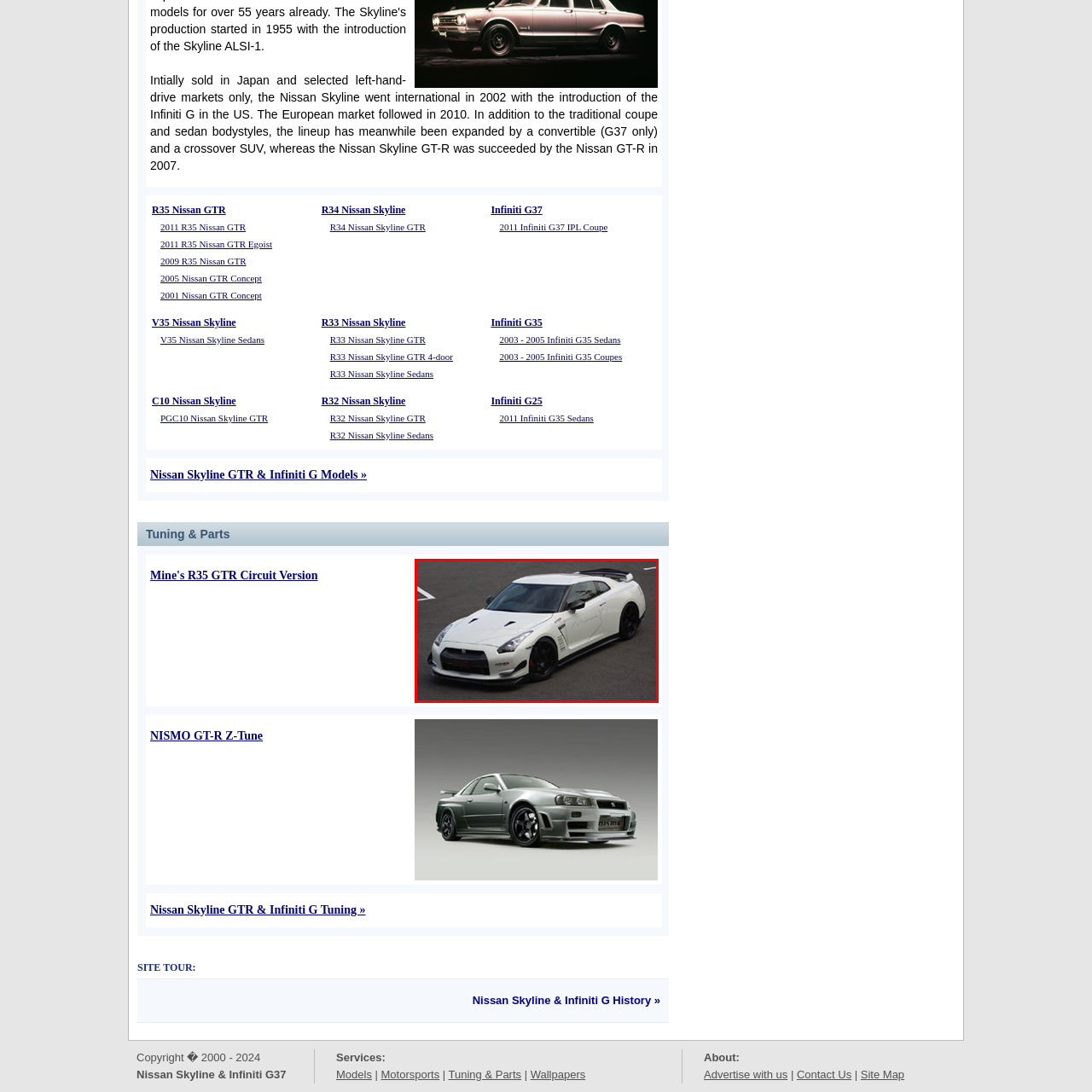Observe the image segment inside the red bounding box and answer concisely with a single word or phrase: What is the purpose of the front splitter and hood vents?

Enhanced airflow and engine cooling